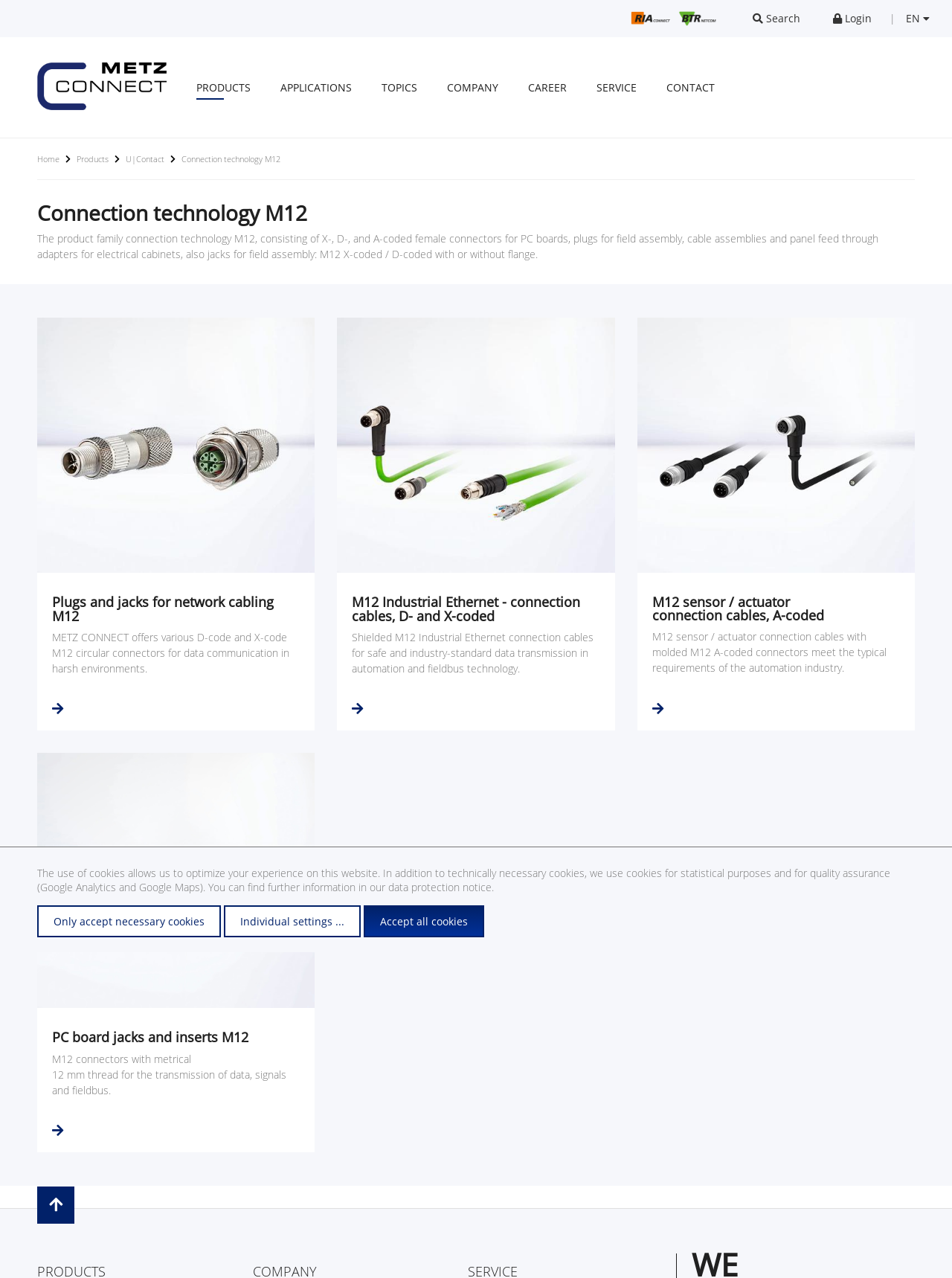Can you find and provide the main heading text of this webpage?

Connection technology M12